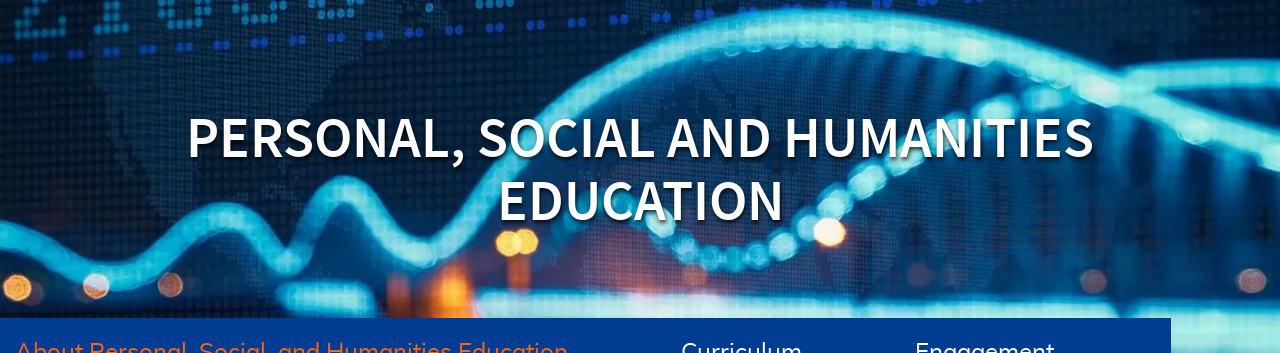Use a single word or phrase to answer the question: What does the layout of the webpage emphasize?

Importance of personal and social topics